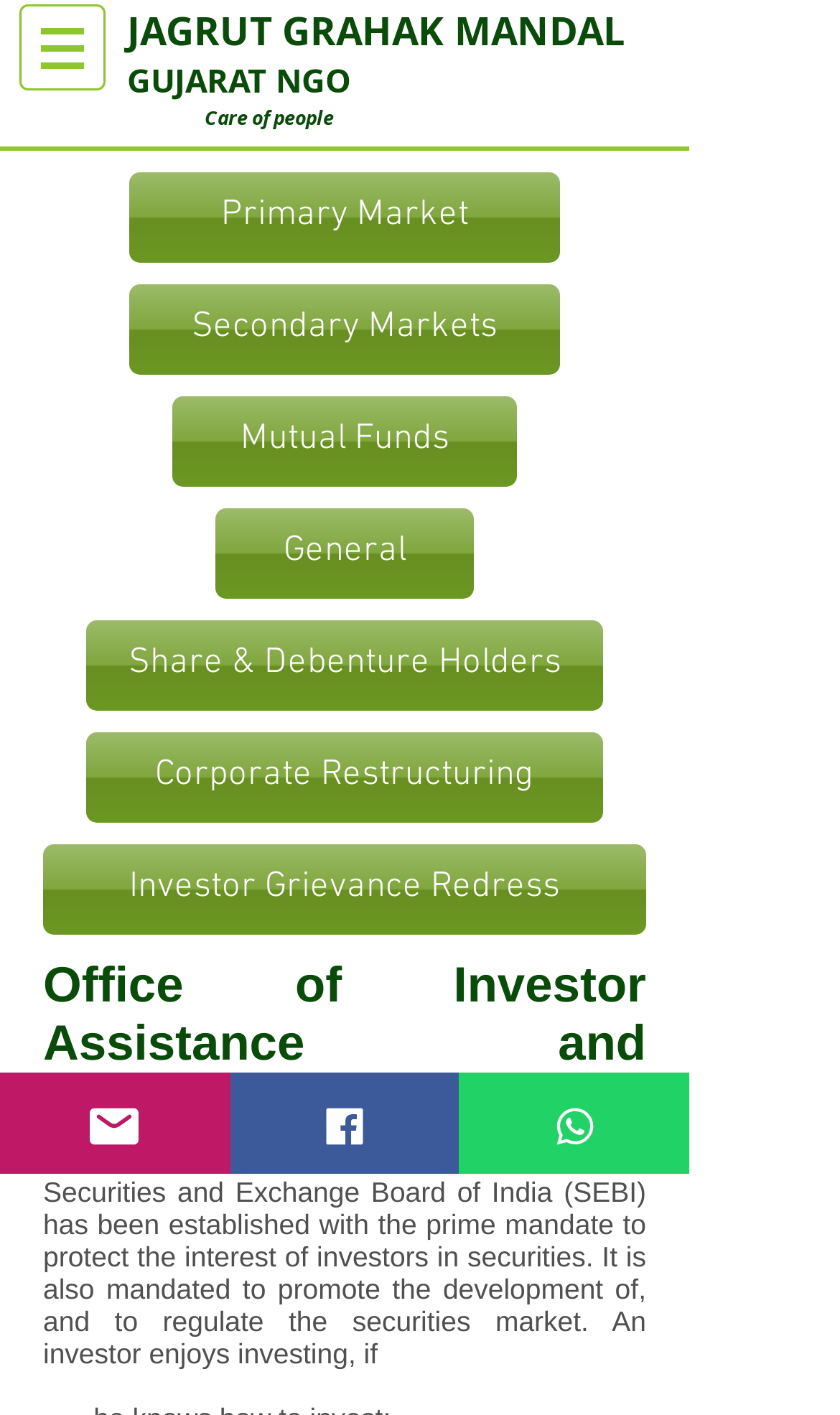How many social media links are there?
Look at the screenshot and respond with one word or a short phrase.

3